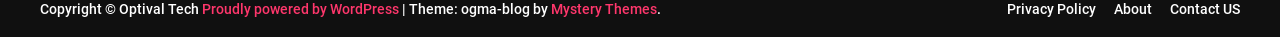Who powered the webpage?
Analyze the image and provide a thorough answer to the question.

The webpage is powered by WordPress, as indicated by the link element 'Proudly powered by WordPress' with bounding box coordinates [0.158, 0.016, 0.314, 0.448].